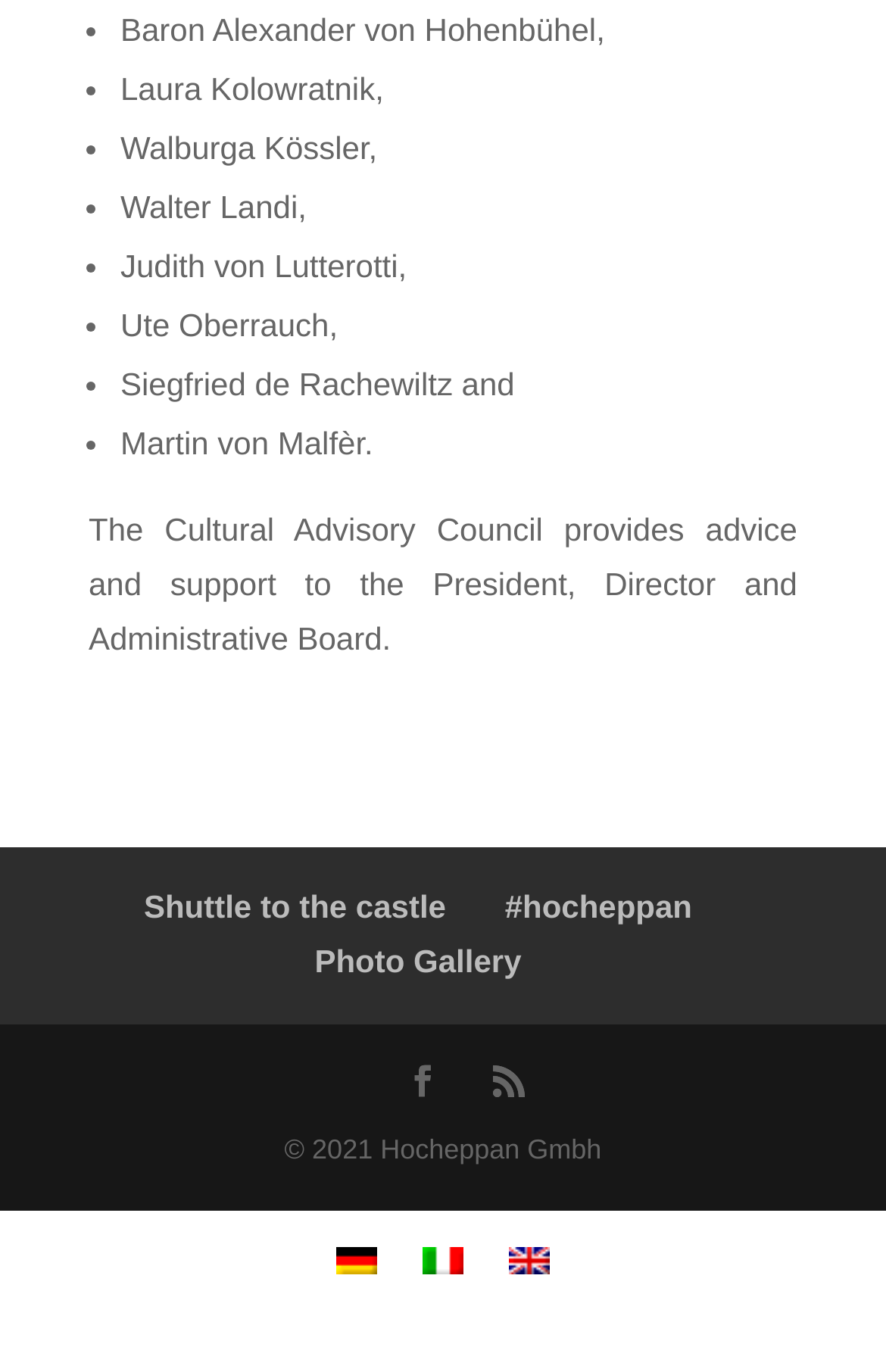Could you indicate the bounding box coordinates of the region to click in order to complete this instruction: "Click on the 'Instagram' link".

None